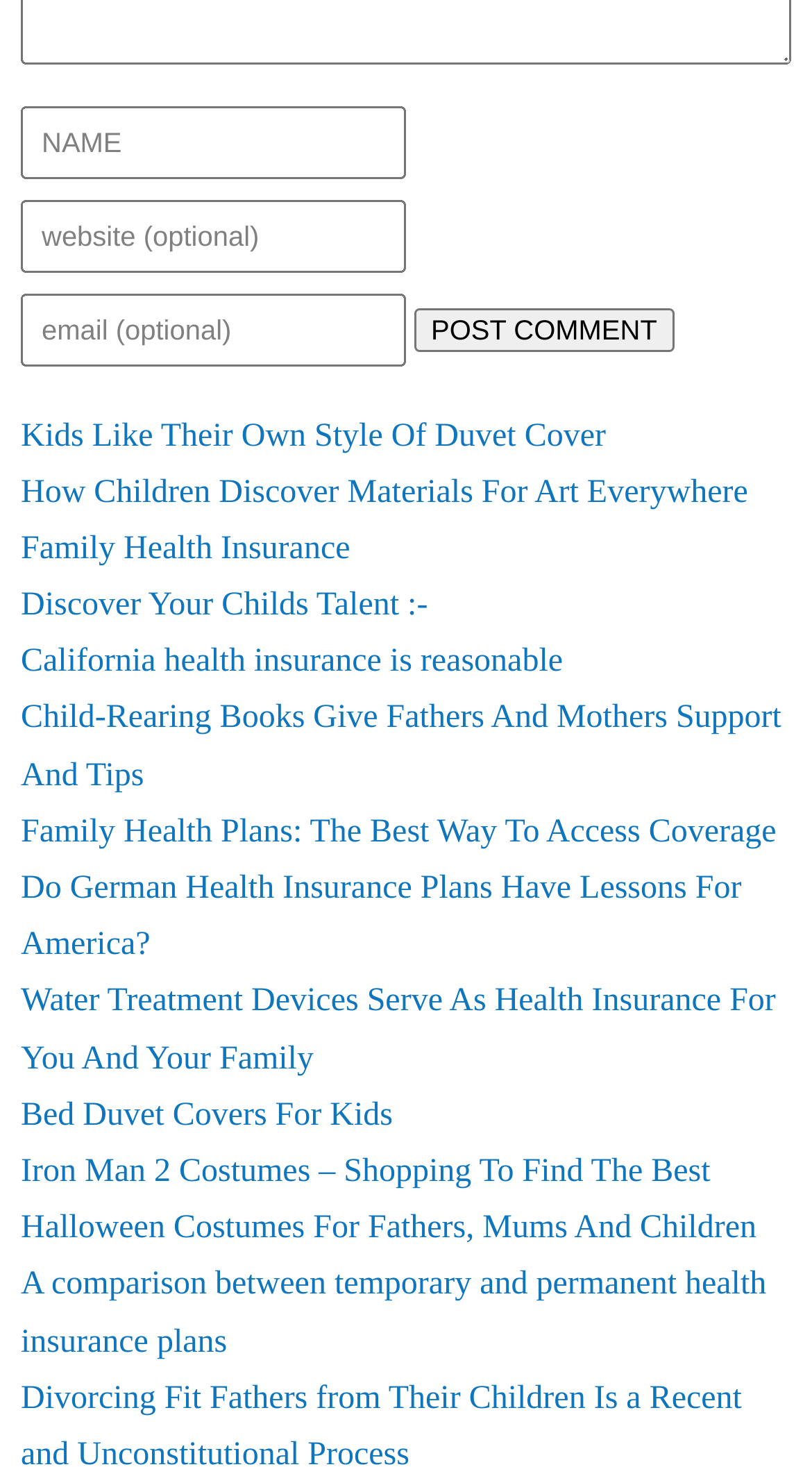Find the bounding box coordinates of the element's region that should be clicked in order to follow the given instruction: "Check out Family Health Insurance". The coordinates should consist of four float numbers between 0 and 1, i.e., [left, top, right, bottom].

[0.026, 0.355, 0.974, 0.393]